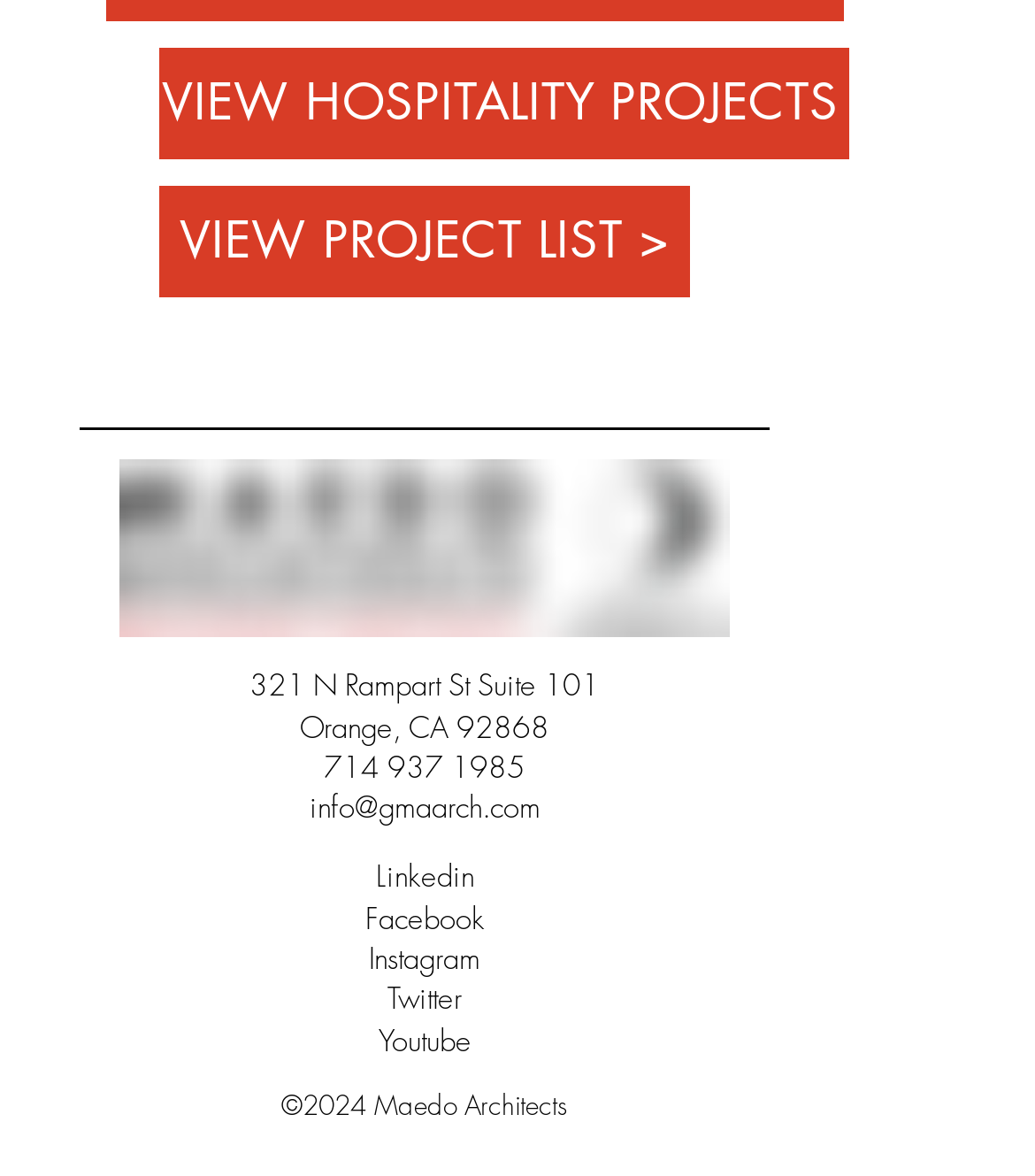What is the company name?
Please give a detailed and elaborate answer to the question.

I inferred the company name from the logo image 'maedo architects logo png.png' and the copyright text '©2024 Maedo Architects'.